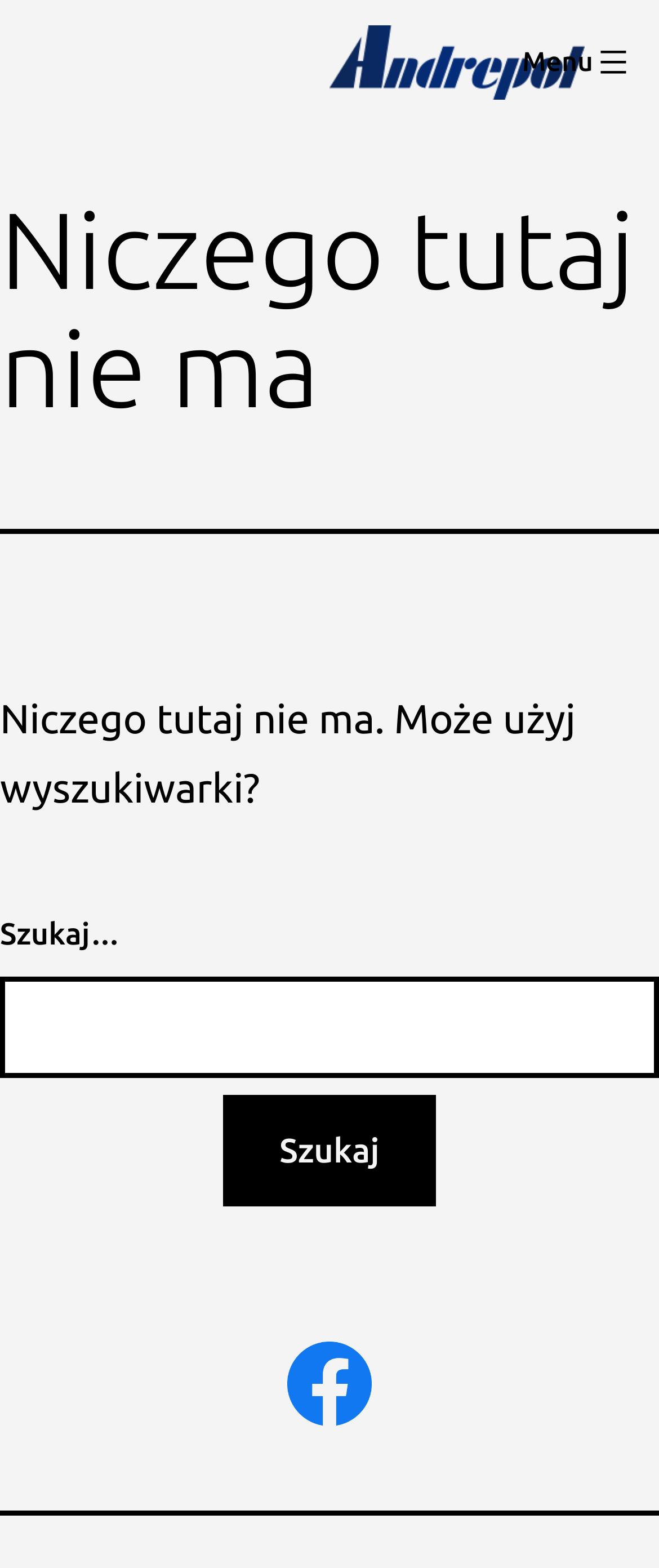What is the text on the main header?
Using the image, answer in one word or phrase.

Niczego tutaj nie ma